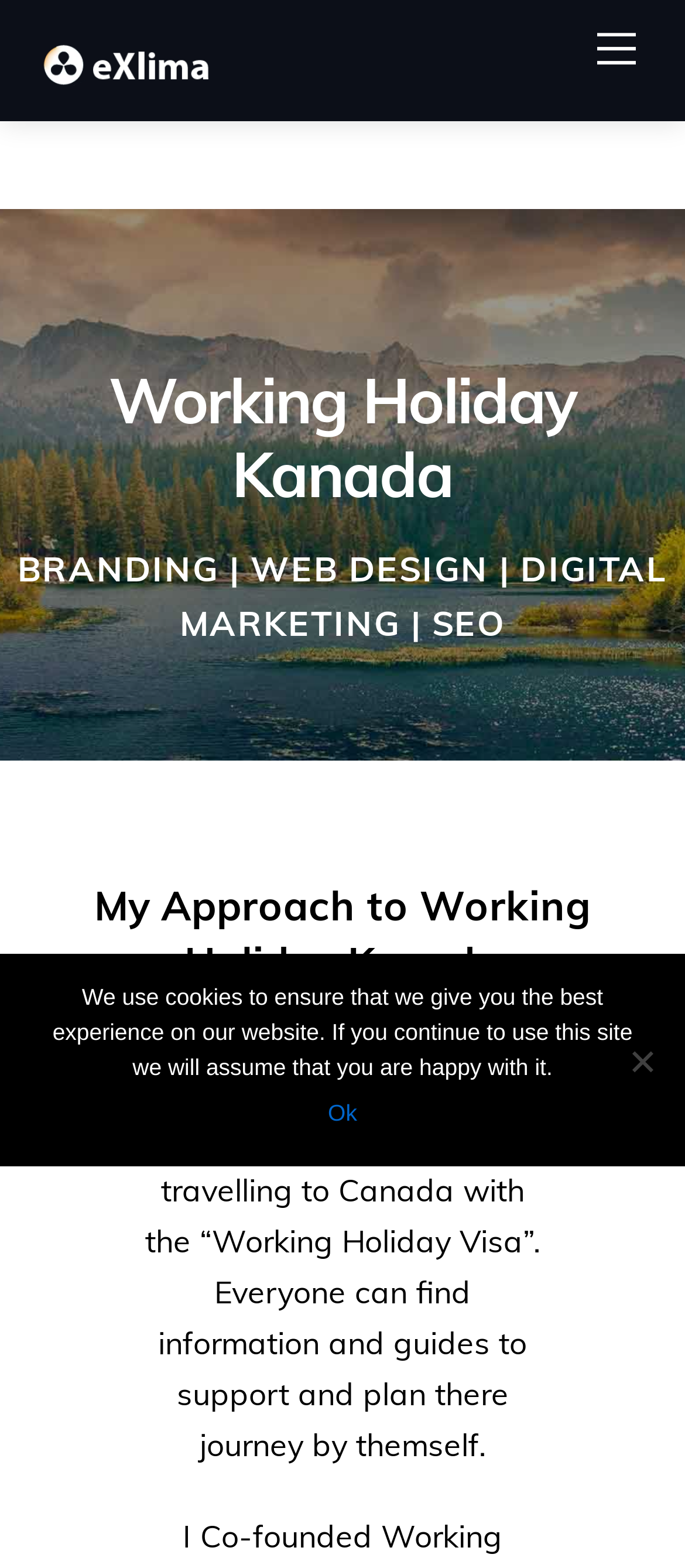Ascertain the bounding box coordinates for the UI element detailed here: "Name (a-z)". The coordinates should be provided as [left, top, right, bottom] with each value being a float between 0 and 1.

None